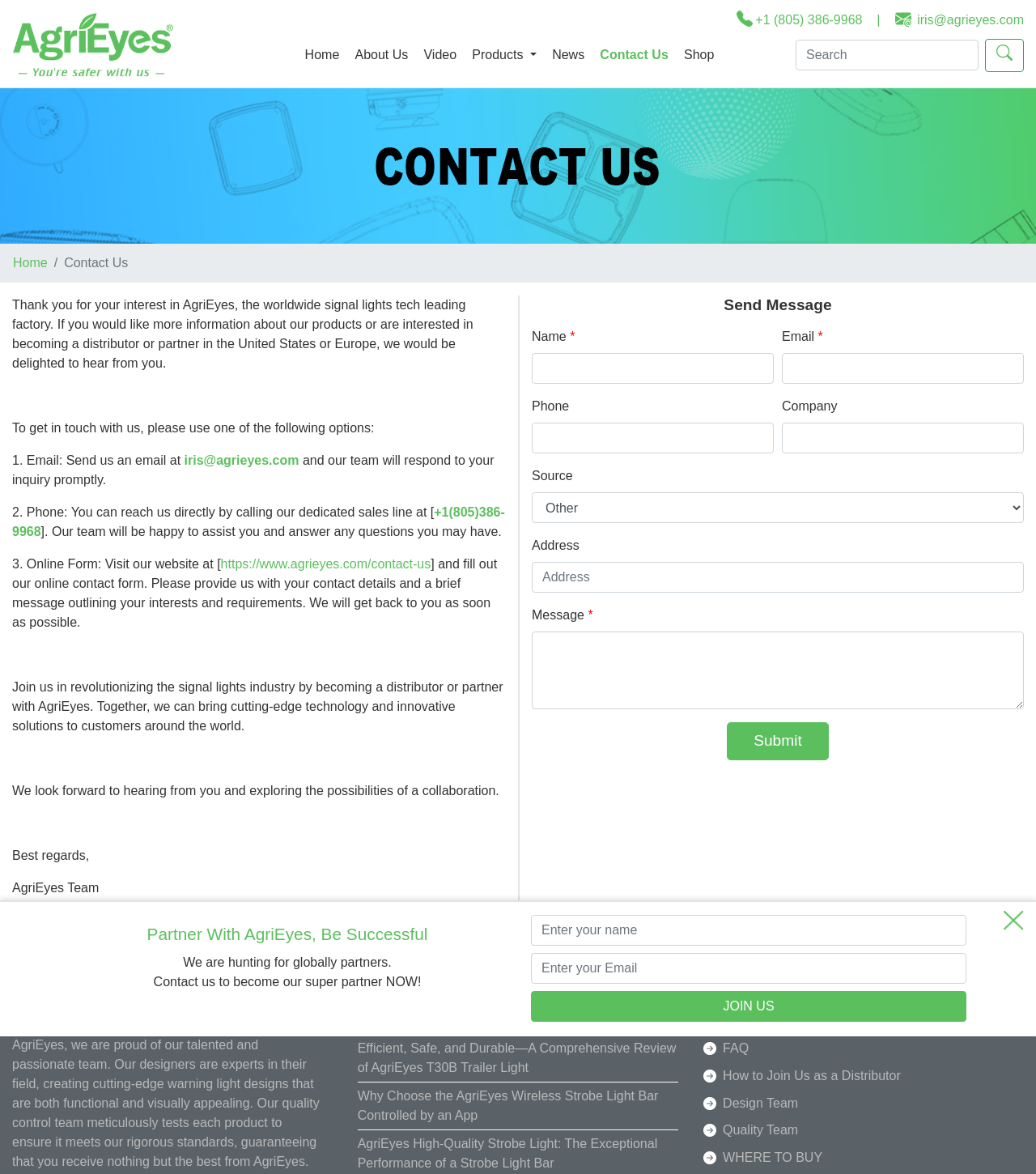Determine the bounding box coordinates for the HTML element mentioned in the following description: "Submit". The coordinates should be a list of four floats ranging from 0 to 1, represented as [left, top, right, bottom].

[0.702, 0.615, 0.8, 0.647]